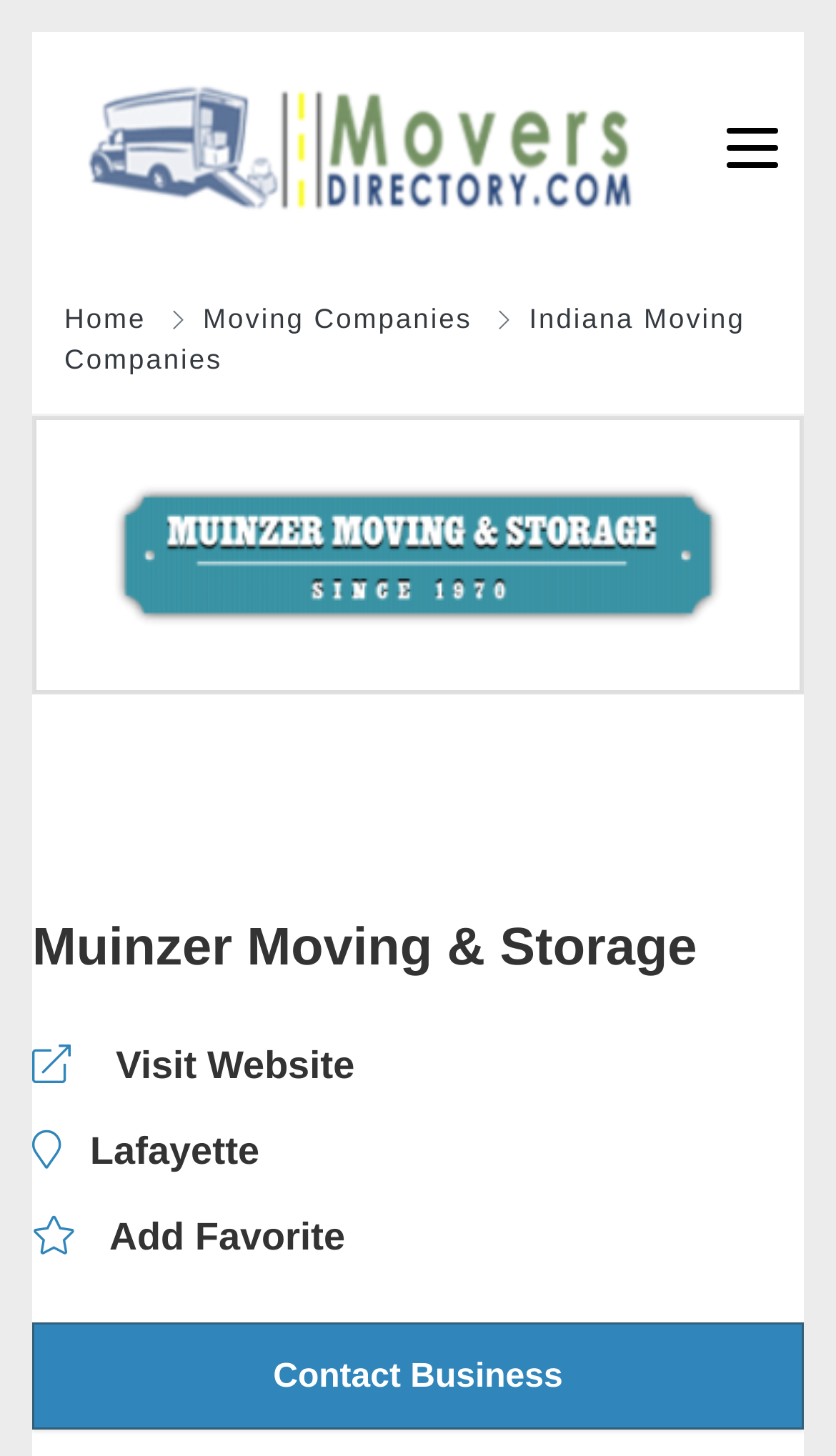Reply to the question with a single word or phrase:
What is the size of the warehouse Muinzer Moving and Storage Co. had initially?

3600 square foot